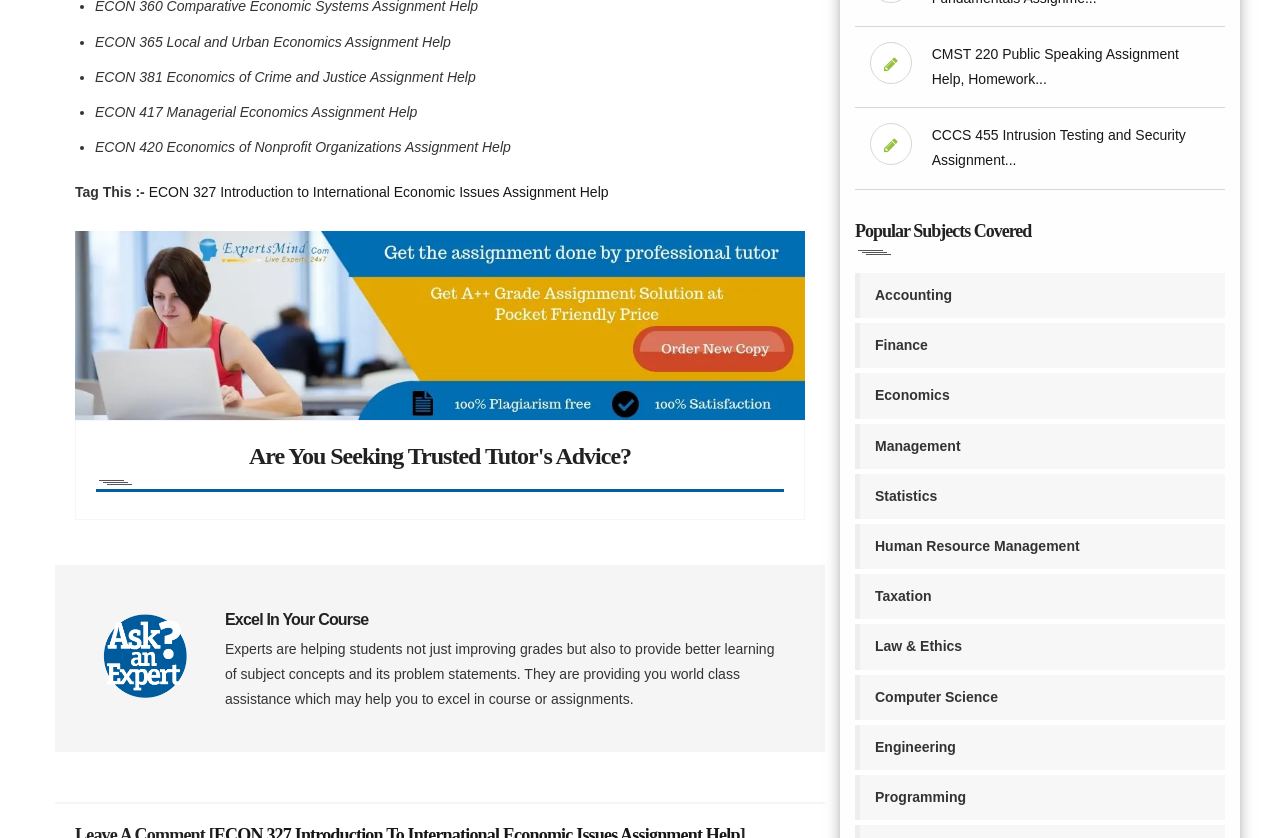By analyzing the image, answer the following question with a detailed response: What subjects are covered by the assignment help service?

The webpage mentions various subjects, including Accounting, Finance, Economics, Management, Statistics, Human Resource Management, Taxation, Law & Ethics, Computer Science, and Engineering, which suggests that the assignment help service covers a range of subjects.